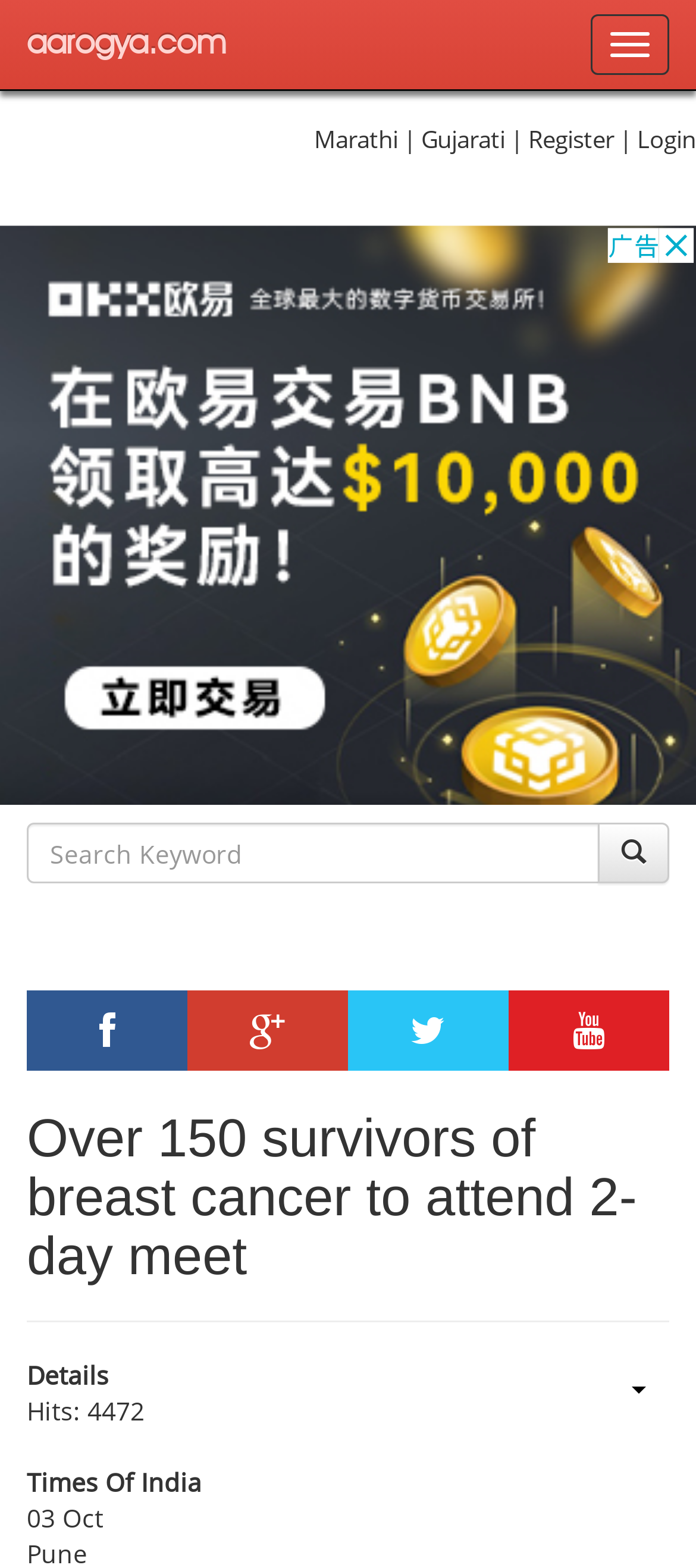Please identify the bounding box coordinates of the element I should click to complete this instruction: 'Read news in Marathi'. The coordinates should be given as four float numbers between 0 and 1, like this: [left, top, right, bottom].

[0.451, 0.079, 0.572, 0.099]